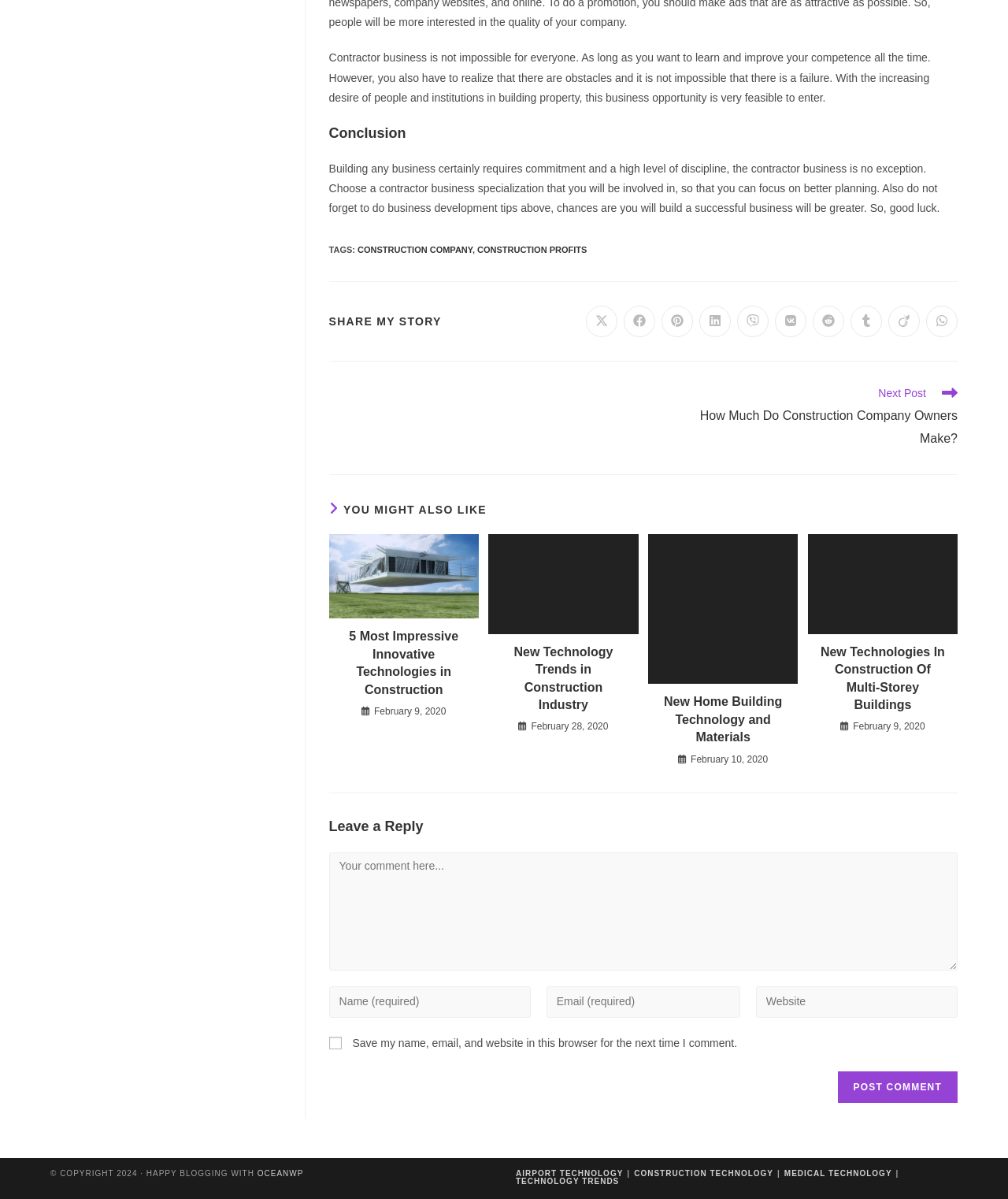Locate the bounding box of the UI element described in the following text: "Fashion".

None